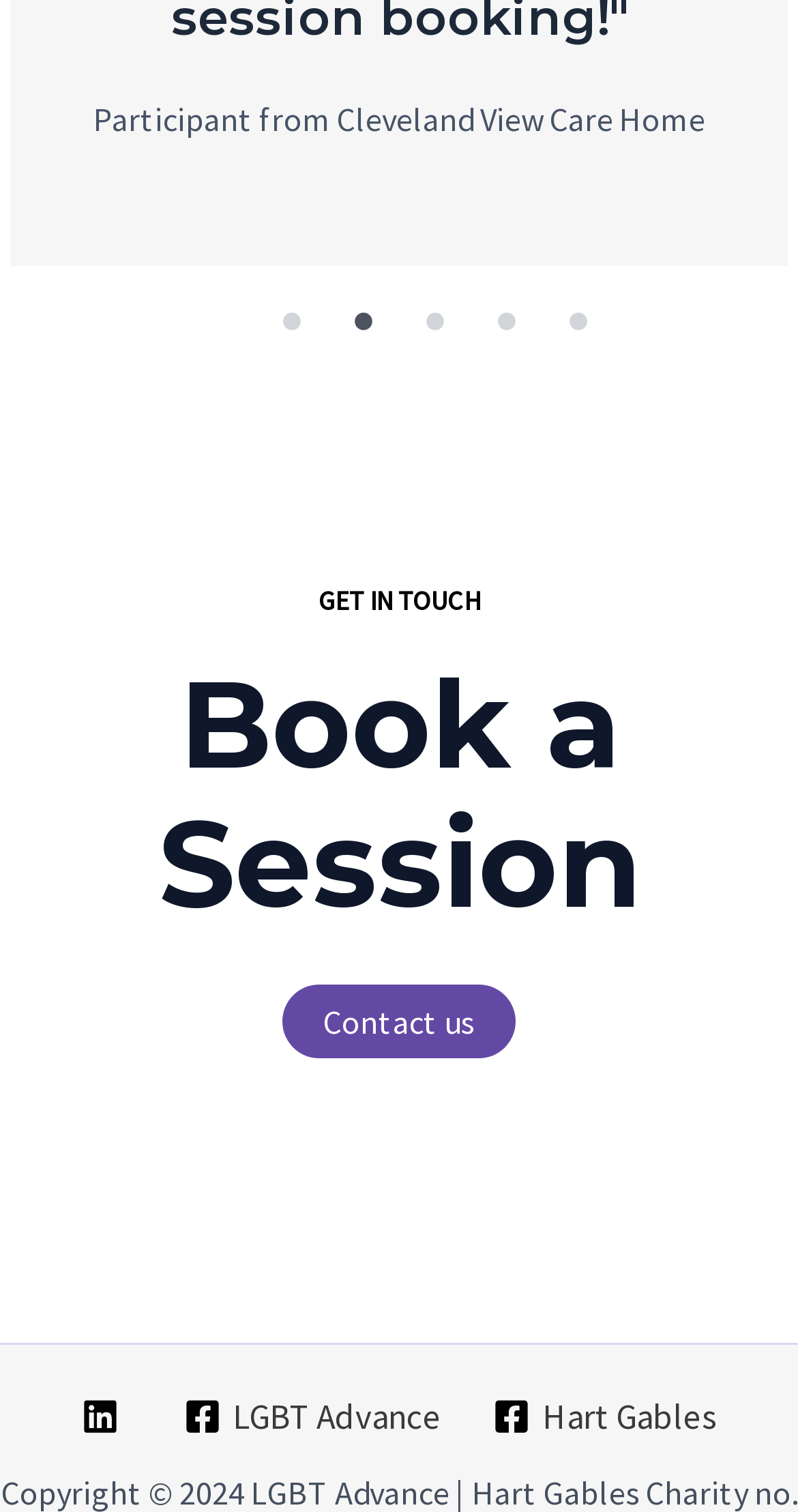How many images are there at the bottom?
Offer a detailed and full explanation in response to the question.

I counted the number of image elements at the bottom of the webpage, and there are three images corresponding to the links 'linkedin', 'LGBT', and 'Hart'.